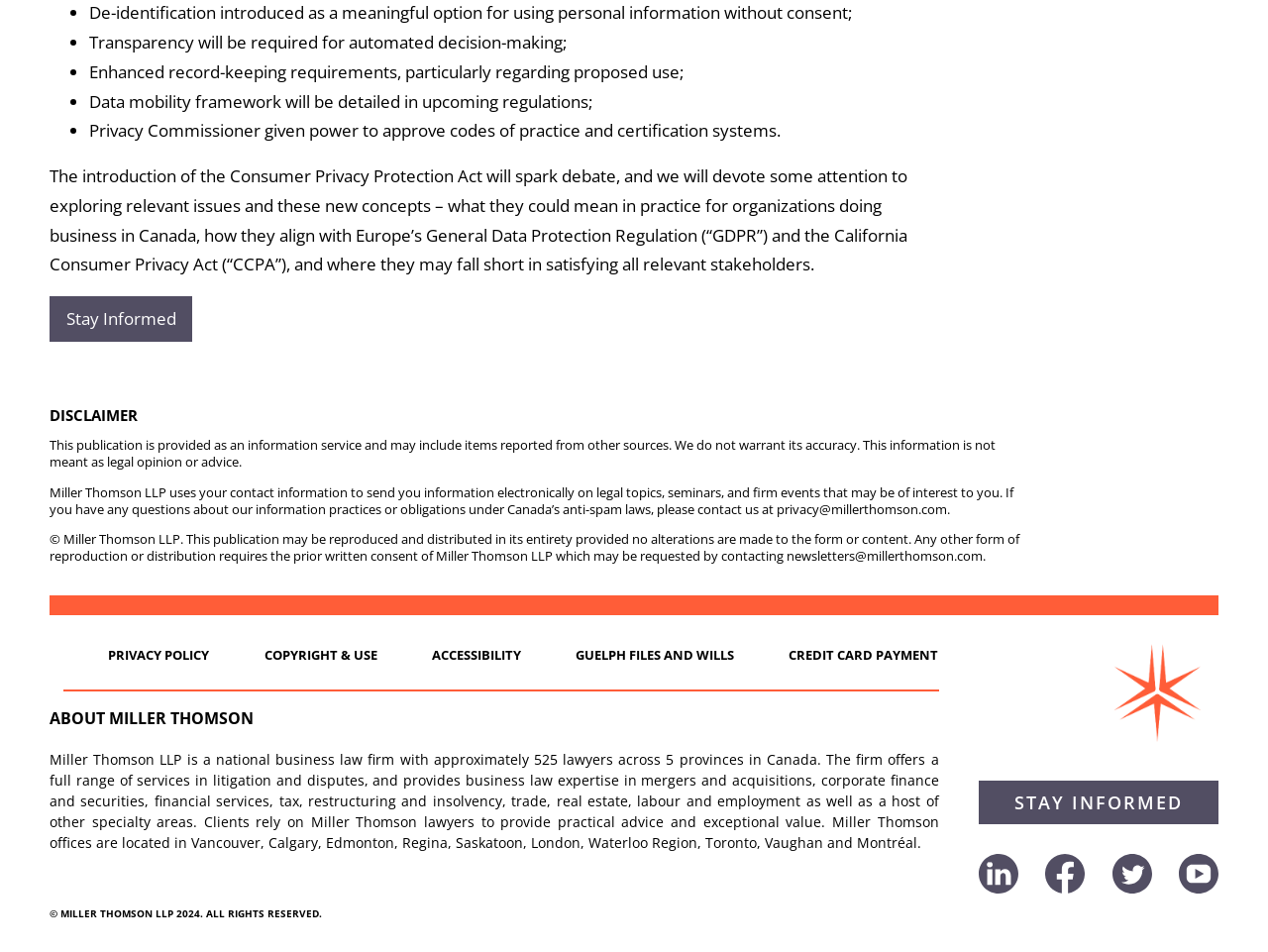Determine the bounding box coordinates for the area you should click to complete the following instruction: "Read disclaimer".

[0.0, 0.428, 1.0, 0.445]